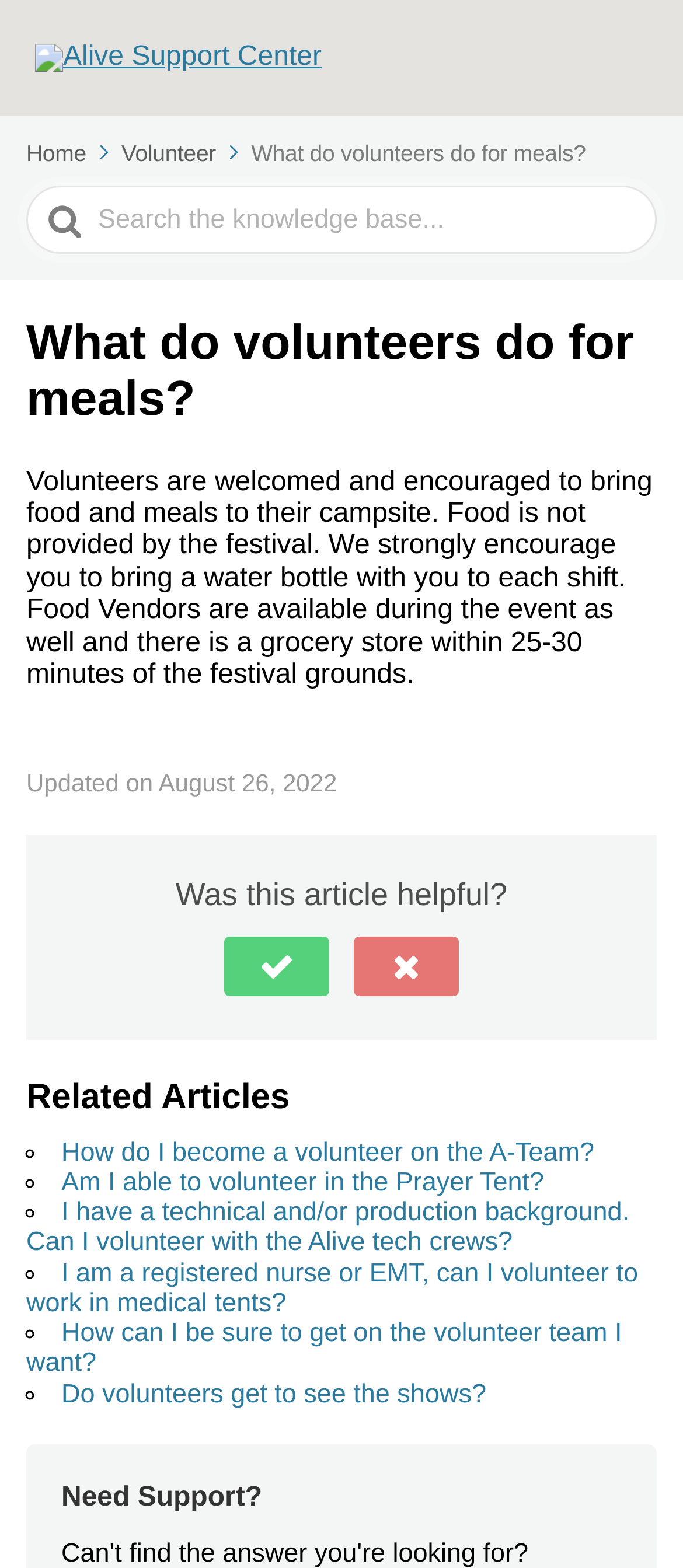What is the purpose of the 'Was this article helpful?' section?
Provide a concise answer using a single word or phrase based on the image.

To get feedback